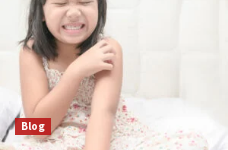Respond to the question below with a single word or phrase:
What is the purpose of the blog post?

provide insights and tips